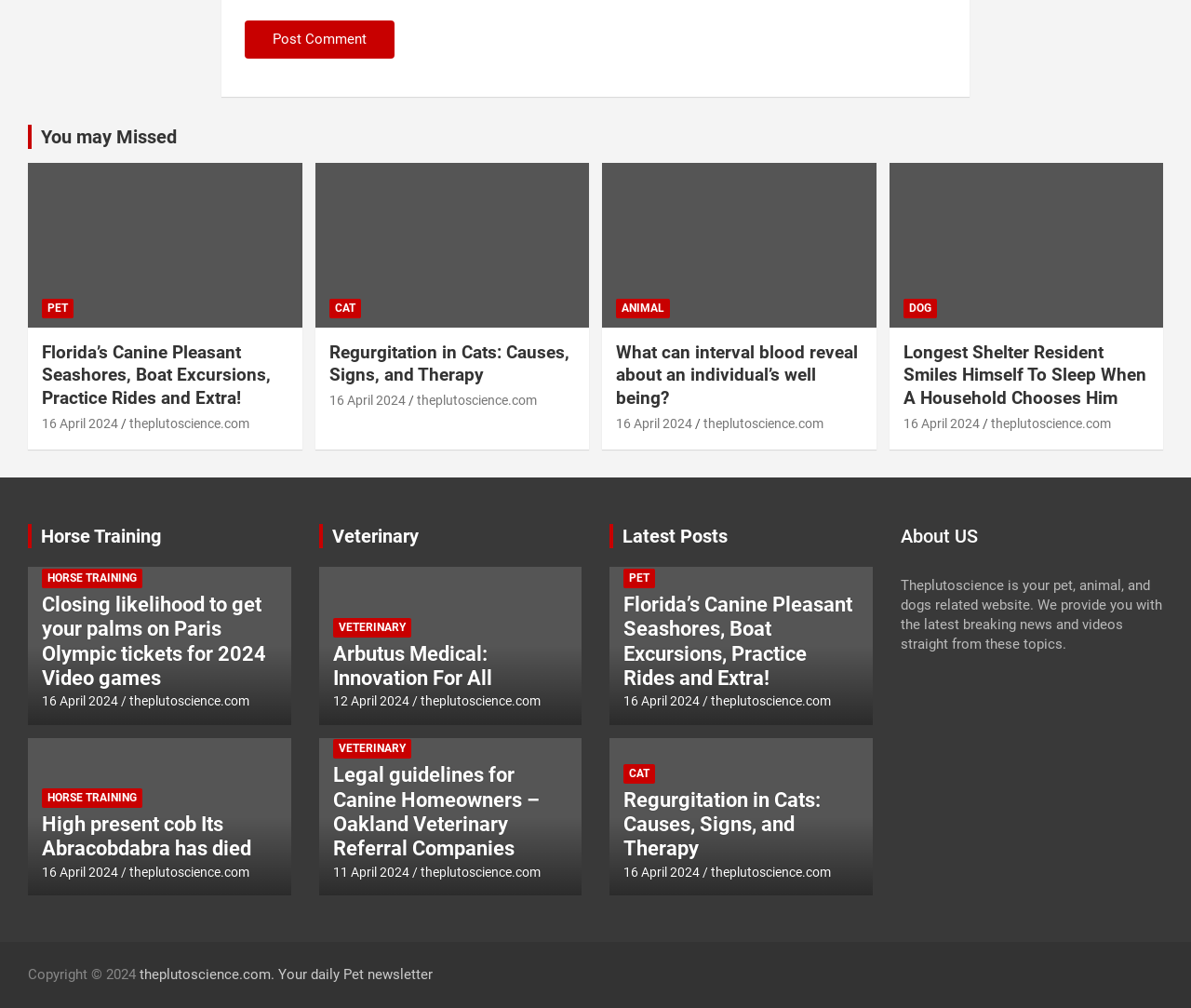What is the topic of the website?
Answer the question with a detailed explanation, including all necessary information.

Based on the static text 'Theplutoscience is your pet, animal, and dogs related website. We provide you with the latest breaking news and videos straight from these topics.' at the bottom of the webpage, it is clear that the website is focused on pet, animal, and dogs.